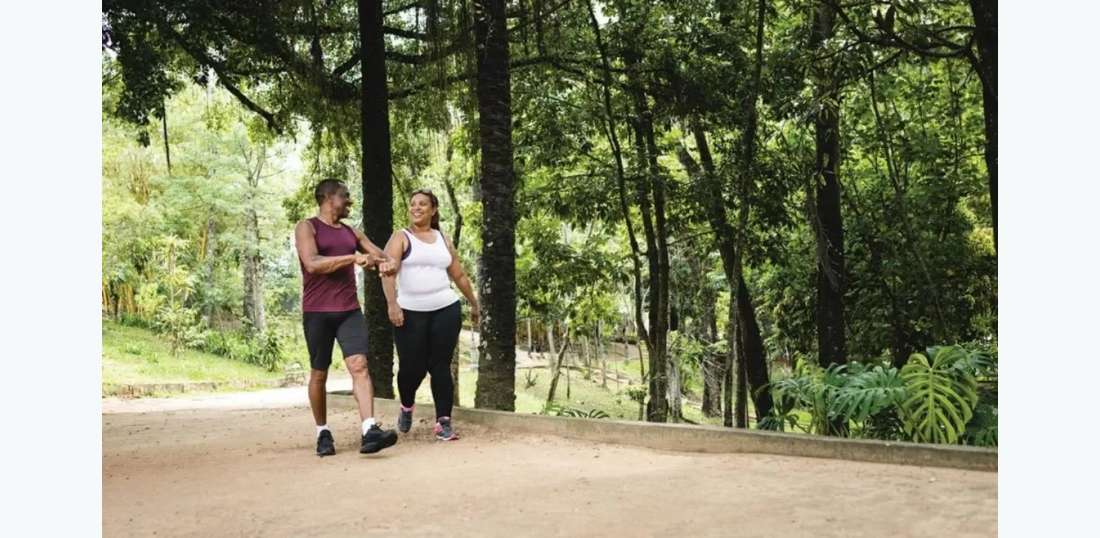With reference to the screenshot, provide a detailed response to the question below:
What surrounds the sandy path?

According to the caption, the sandy path is flanked by lush greenery and tall trees, which creates a serene park setting for the couple's leisurely walk.